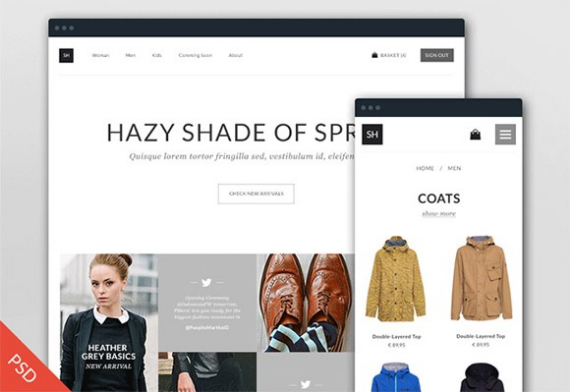Carefully examine the image and provide an in-depth answer to the question: What type of products are displayed on the website?

The main interface of the website showcases various product images, including clothing and accessories, accompanied by stylish model portrayals, indicating that the website is an online store for clothing and accessories.